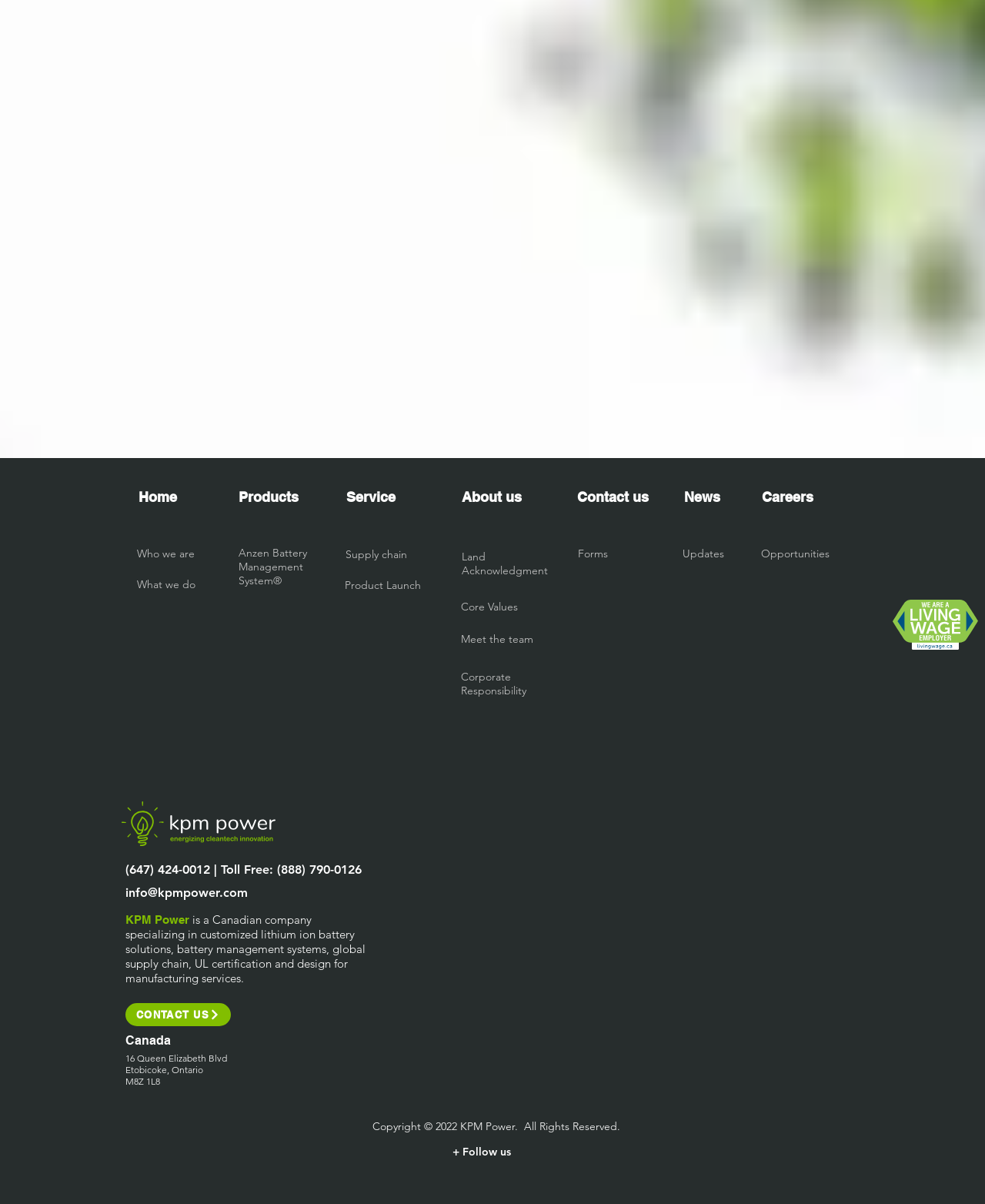How many social media platforms are listed?
Please provide a single word or phrase in response based on the screenshot.

4